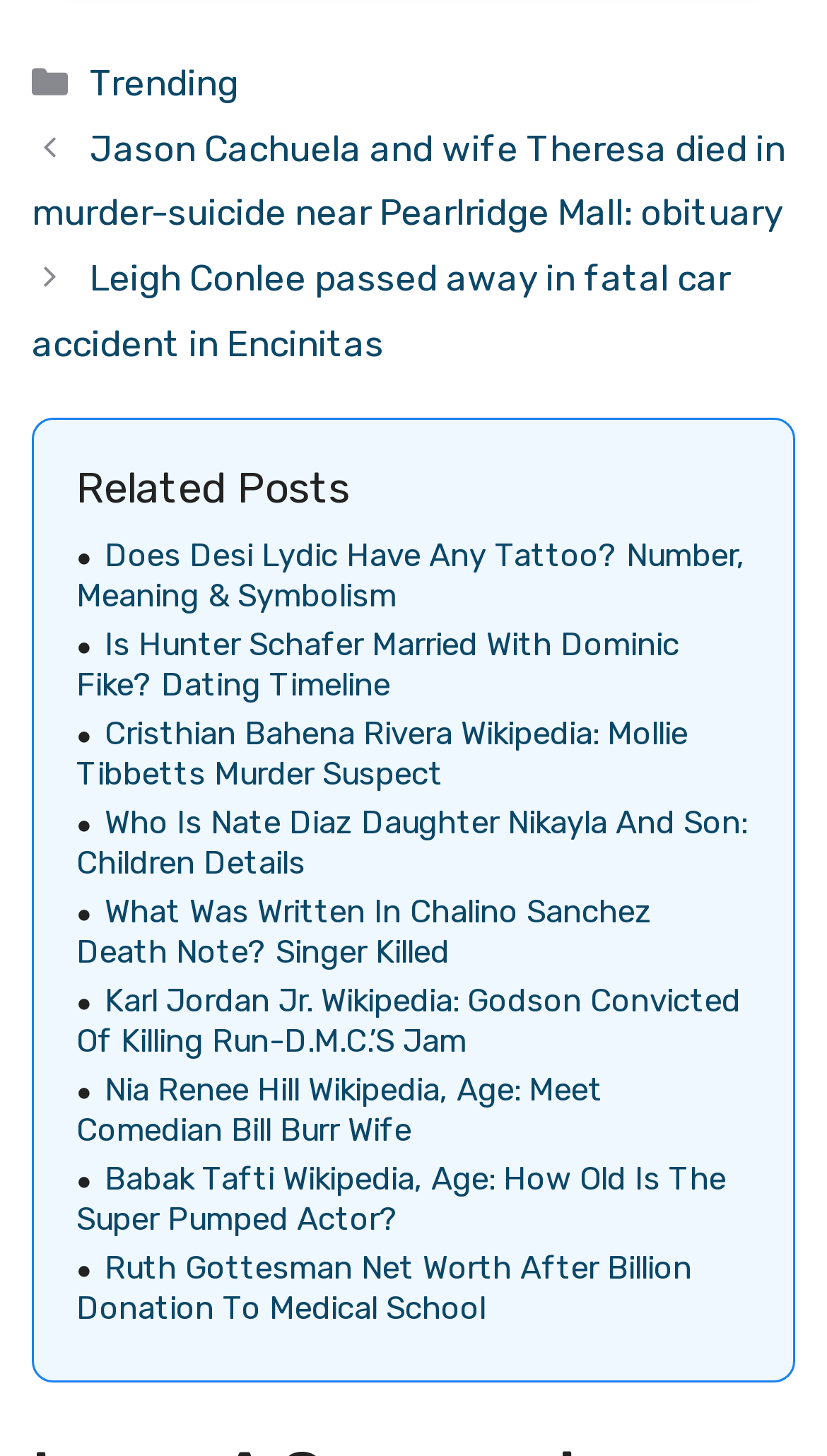Use a single word or phrase to respond to the question:
What is the topic of the last article?

Ruth Gottesman Net Worth